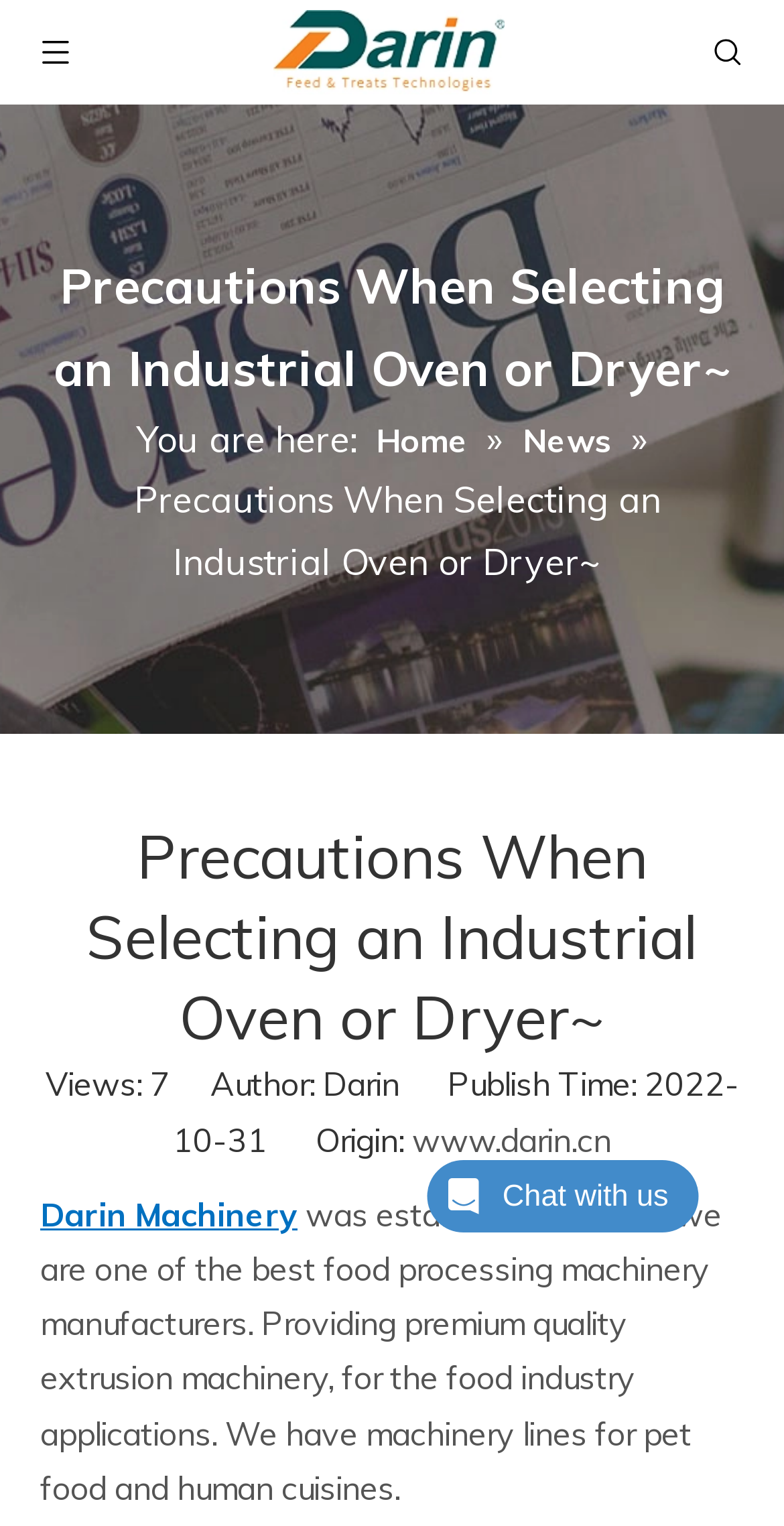Please respond in a single word or phrase: 
What is the publish time of the article?

2022-10-31